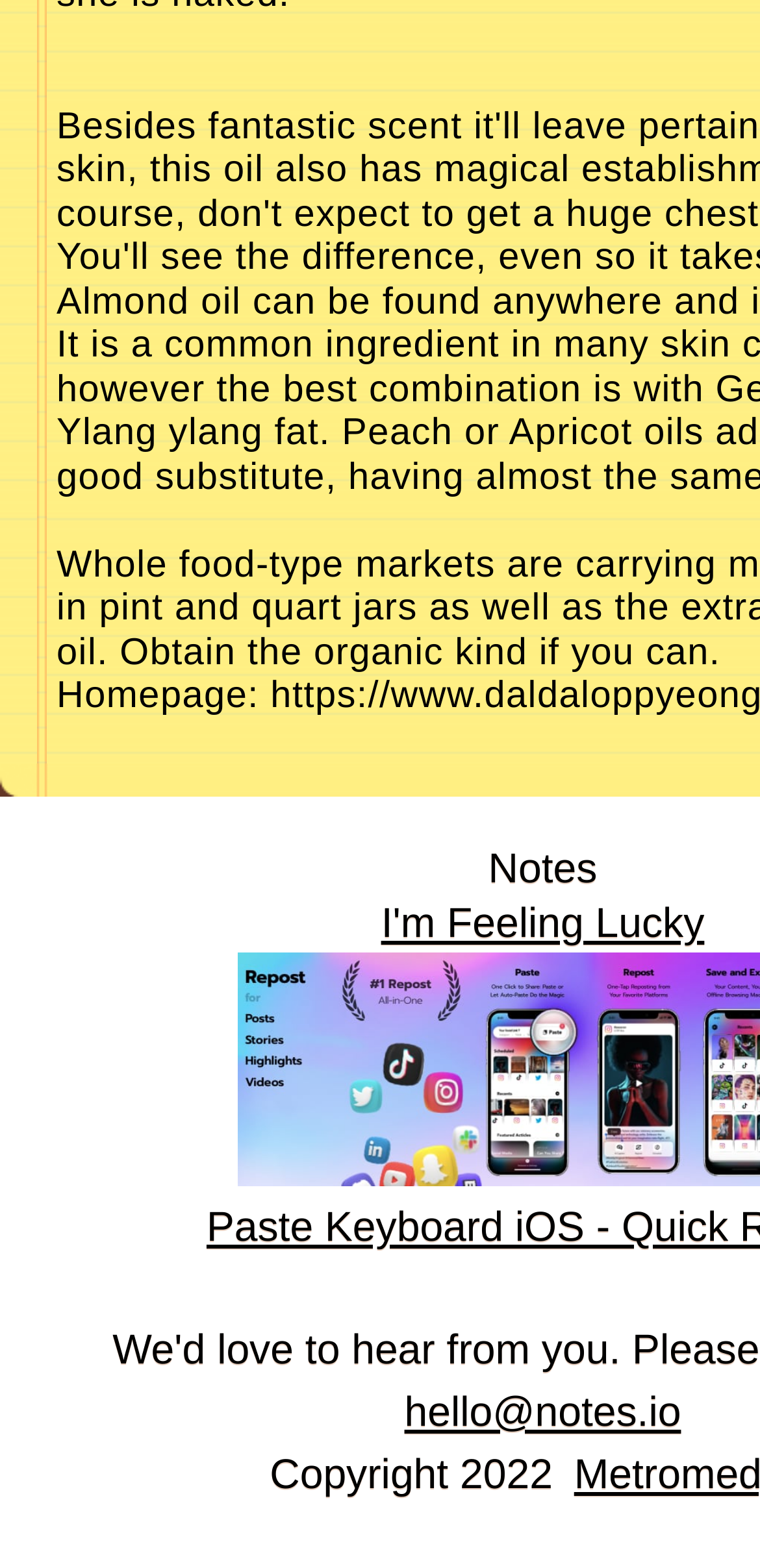Identify the bounding box of the UI element described as follows: "Metromedya". Provide the coordinates as four float numbers in the range of 0 to 1 [left, top, right, bottom].

[0.73, 0.835, 0.97, 0.856]